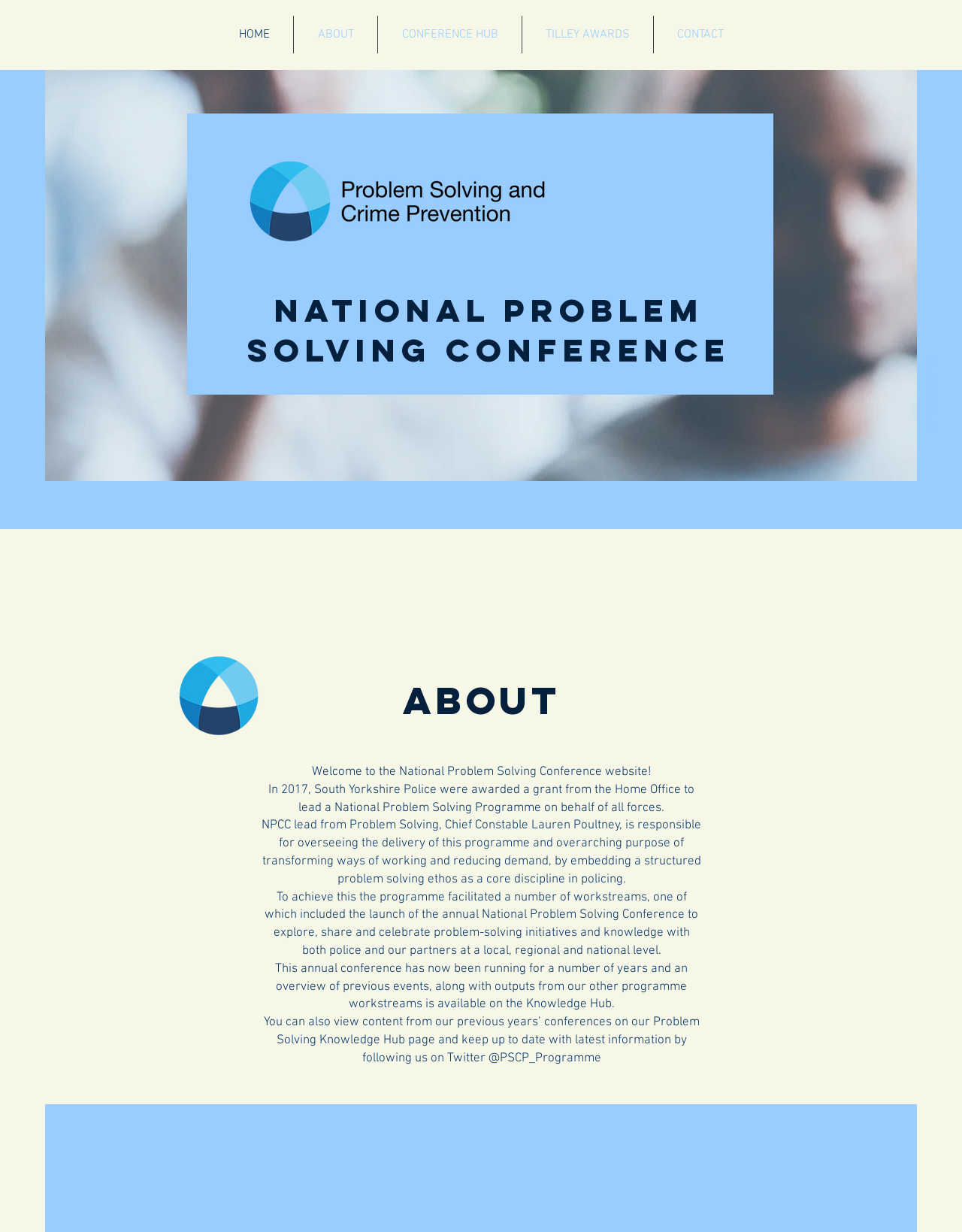Pinpoint the bounding box coordinates of the element that must be clicked to accomplish the following instruction: "Click on the CONTACT link". The coordinates should be in the format of four float numbers between 0 and 1, i.e., [left, top, right, bottom].

[0.68, 0.013, 0.777, 0.043]